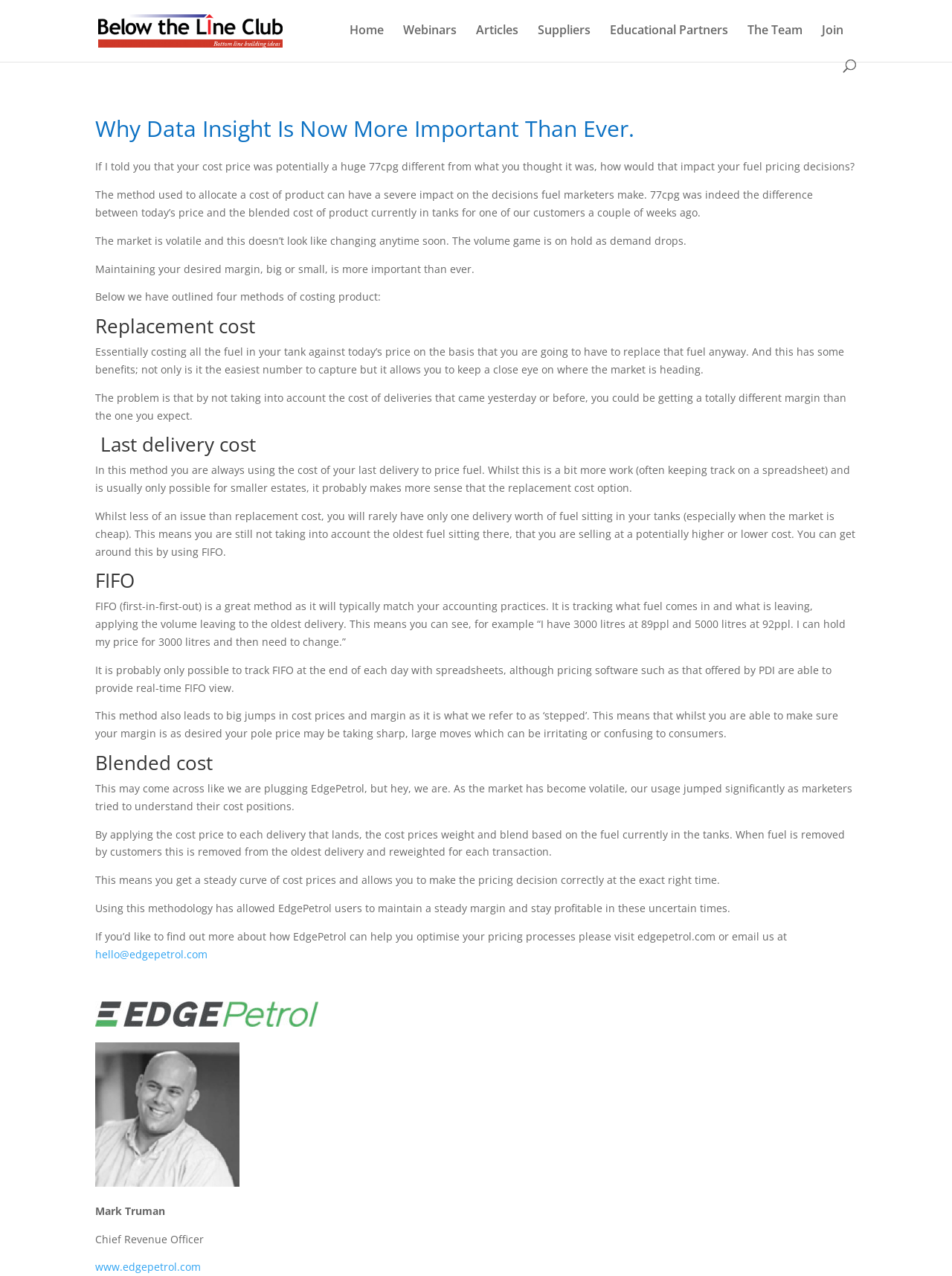Specify the bounding box coordinates of the area to click in order to follow the given instruction: "Click on 'Få styr på alt det praktiske til dit bryllup'."

None